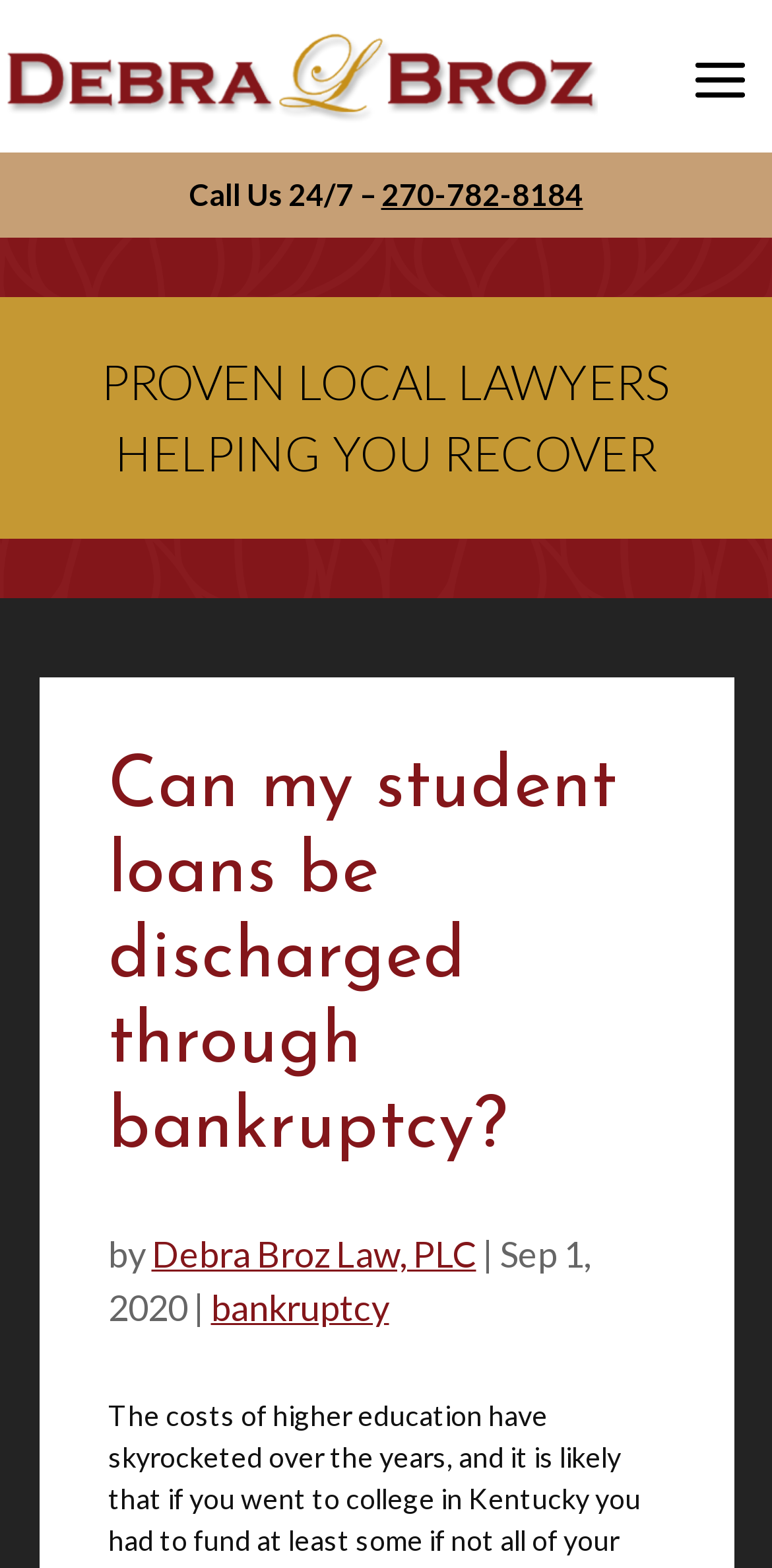What is the phone number to call?
Please give a detailed and elaborate answer to the question based on the image.

I found the phone number by looking at the top section of the webpage, where it says 'Call Us 24/7' and then provides the phone number '270-782-8184'.